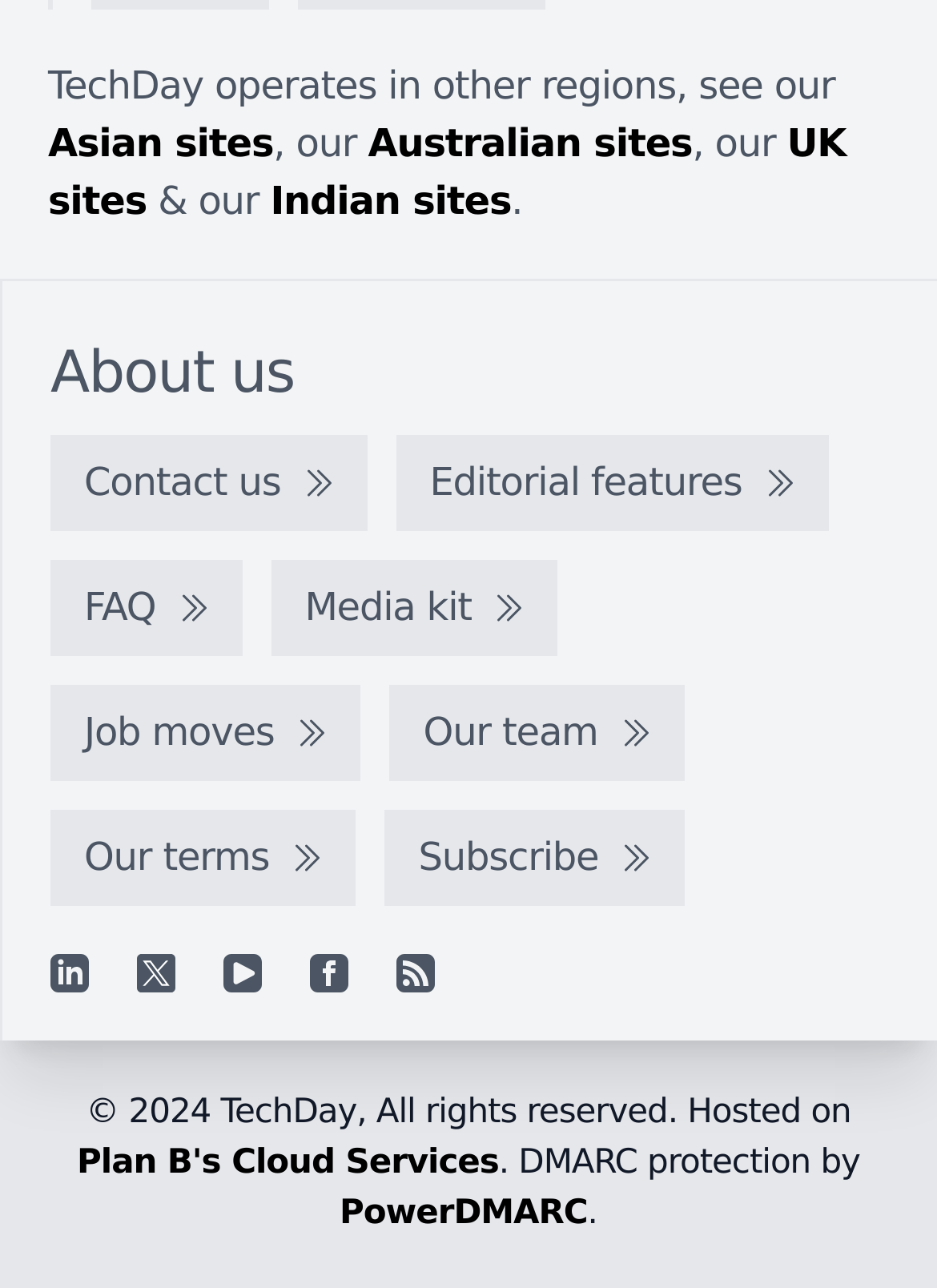Kindly provide the bounding box coordinates of the section you need to click on to fulfill the given instruction: "Visit the LinkedIn page".

[0.054, 0.742, 0.095, 0.771]